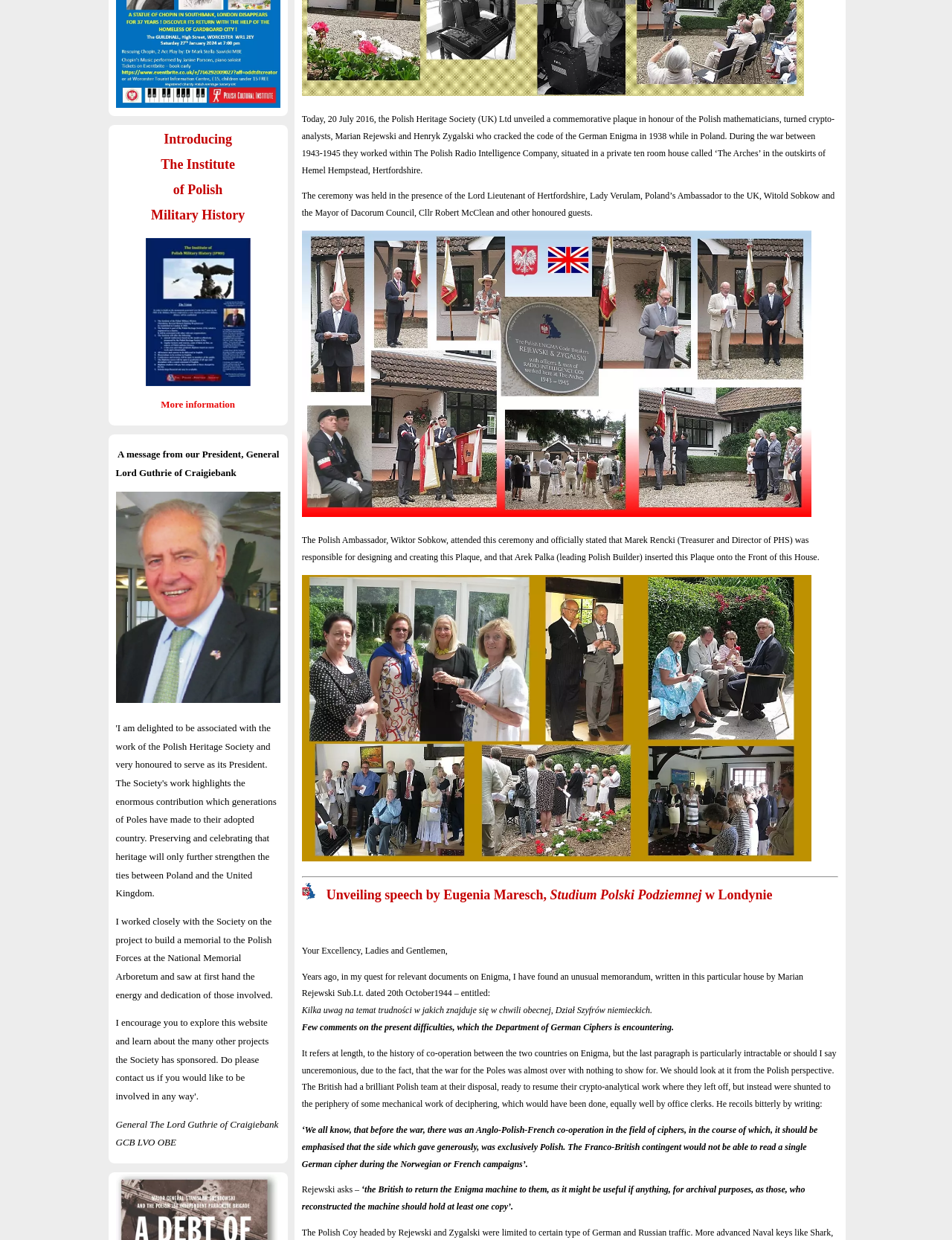Given the element description, predict the bounding box coordinates in the format (top-left x, top-left y, bottom-right x, bottom-right y), using floating point numbers between 0 and 1: More information

[0.169, 0.322, 0.247, 0.331]